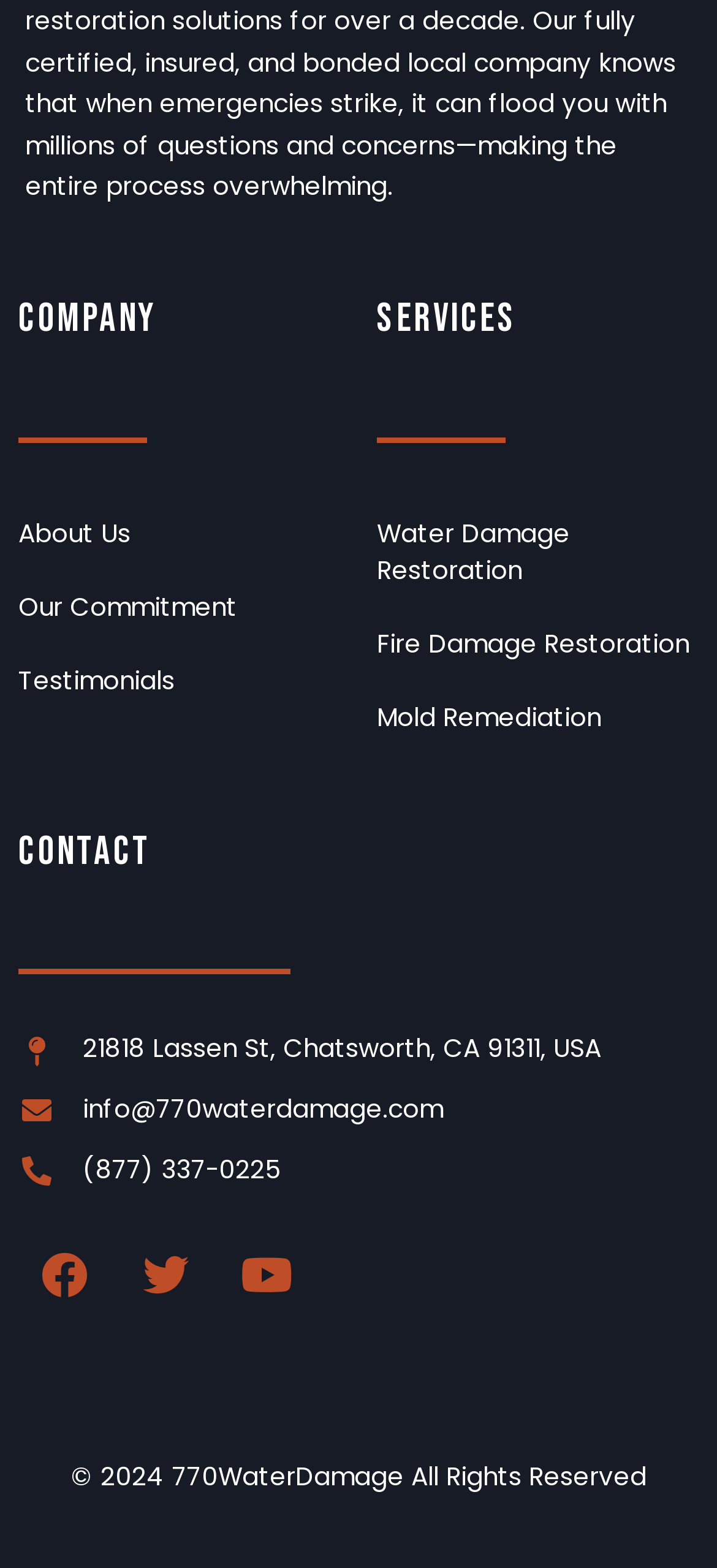Identify the bounding box coordinates of the area that should be clicked in order to complete the given instruction: "Click on About Us". The bounding box coordinates should be four float numbers between 0 and 1, i.e., [left, top, right, bottom].

[0.026, 0.318, 0.474, 0.365]